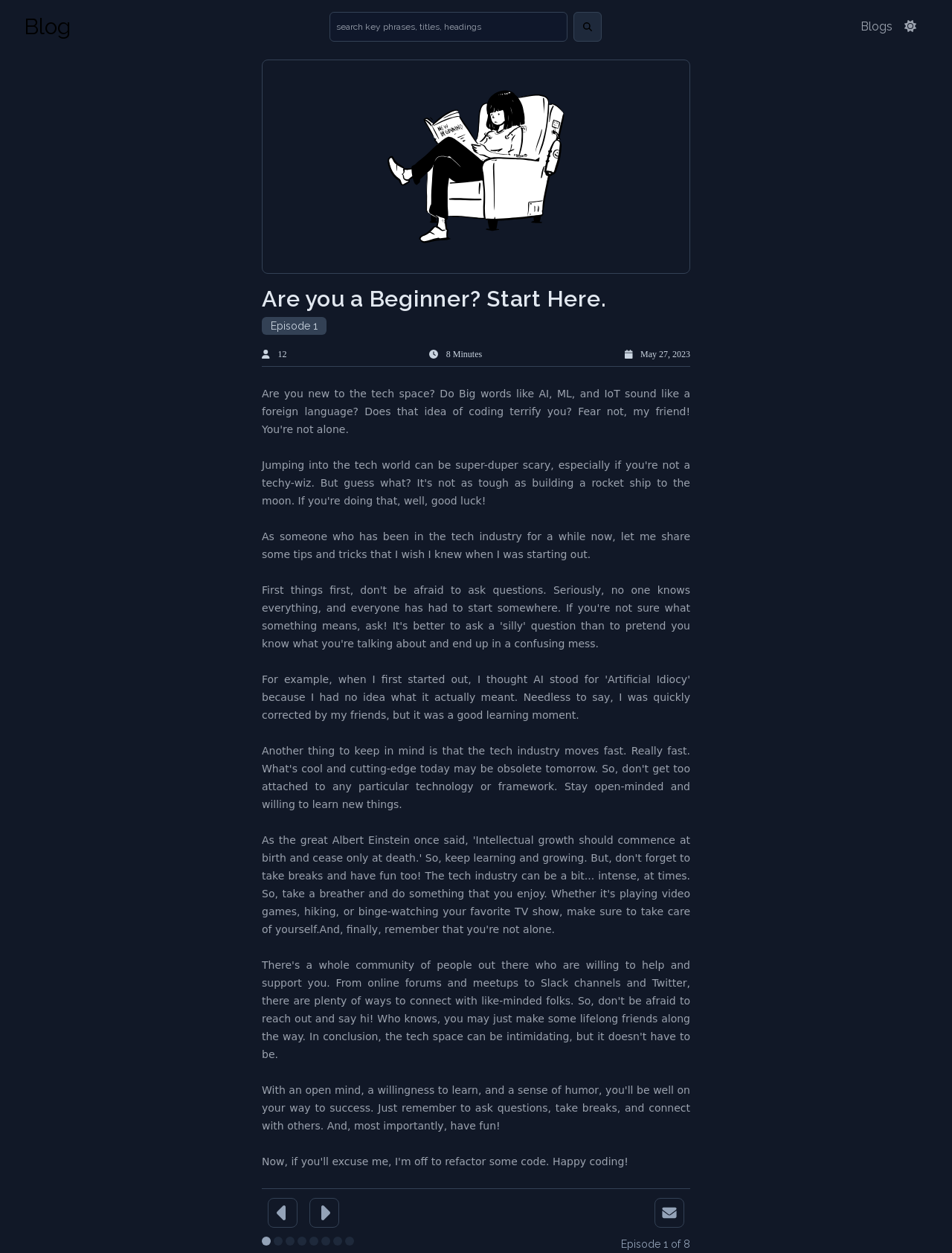What is the episode number?
Answer with a single word or phrase by referring to the visual content.

1